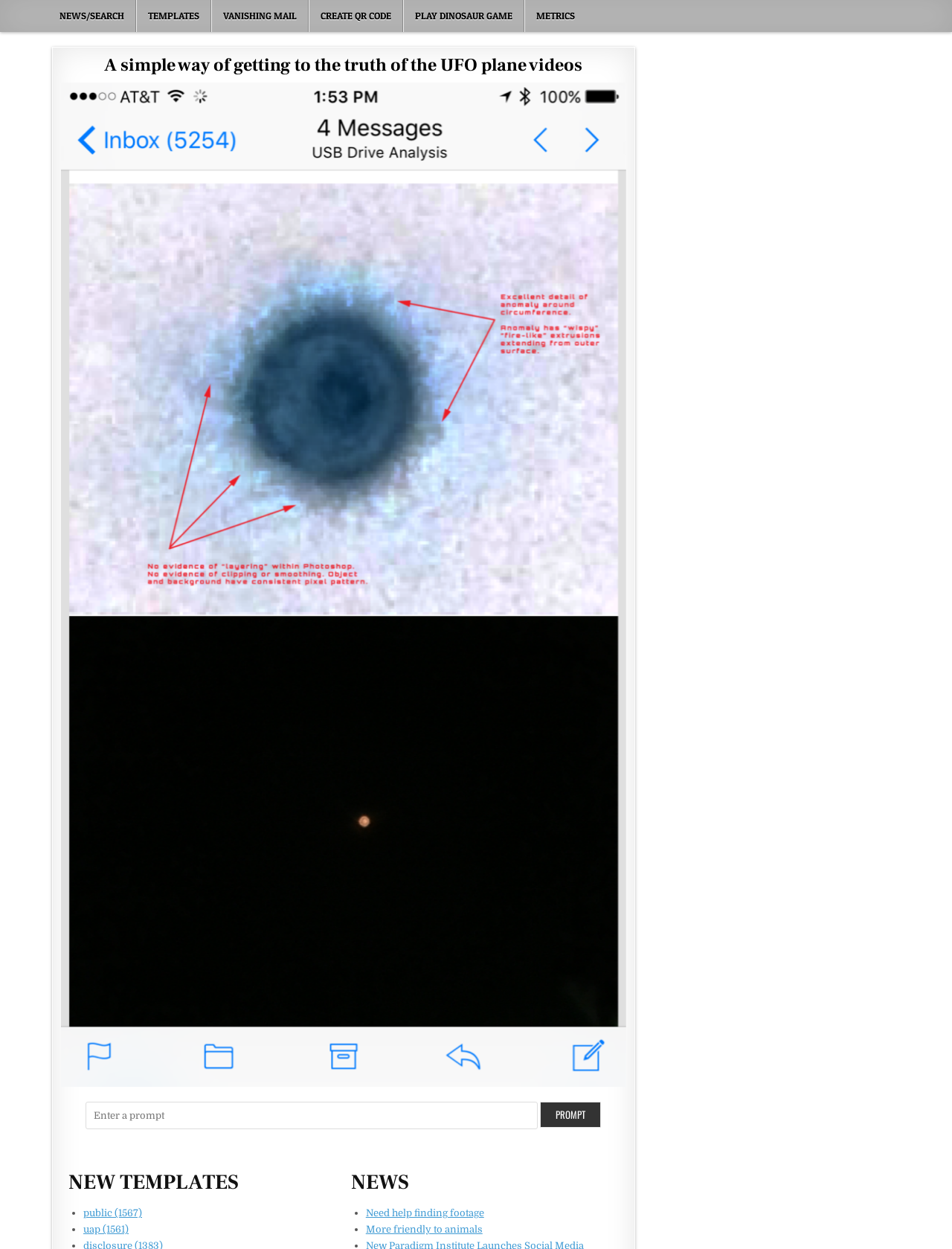Can you give a comprehensive explanation to the question given the content of the image?
What is the primary menu item at the far left?

By examining the navigation menu at the top of the webpage, I found that the first item is 'NEWS/SEARCH', which is located at the far left.